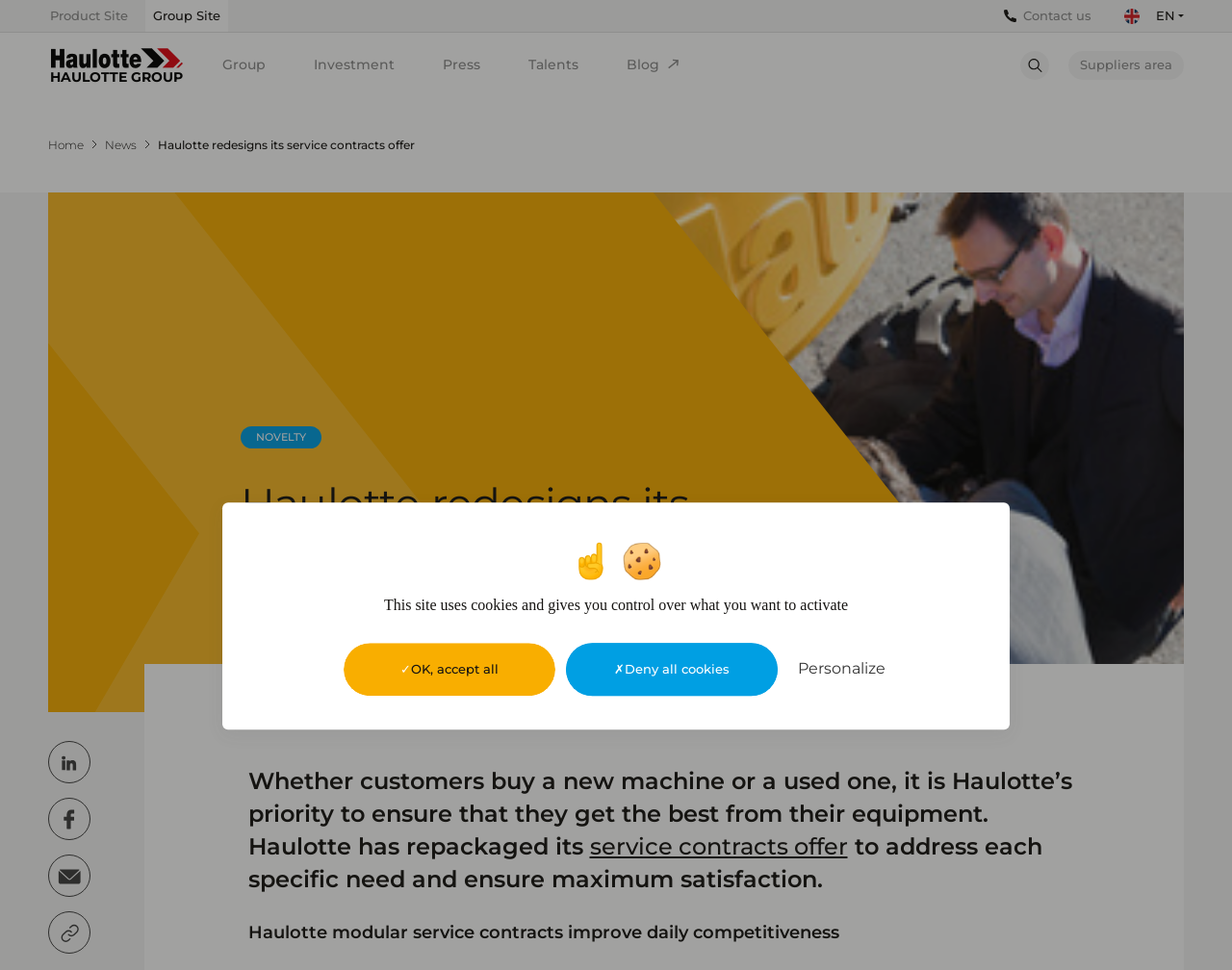Identify the coordinates of the bounding box for the element that must be clicked to accomplish the instruction: "Call the phone number".

None